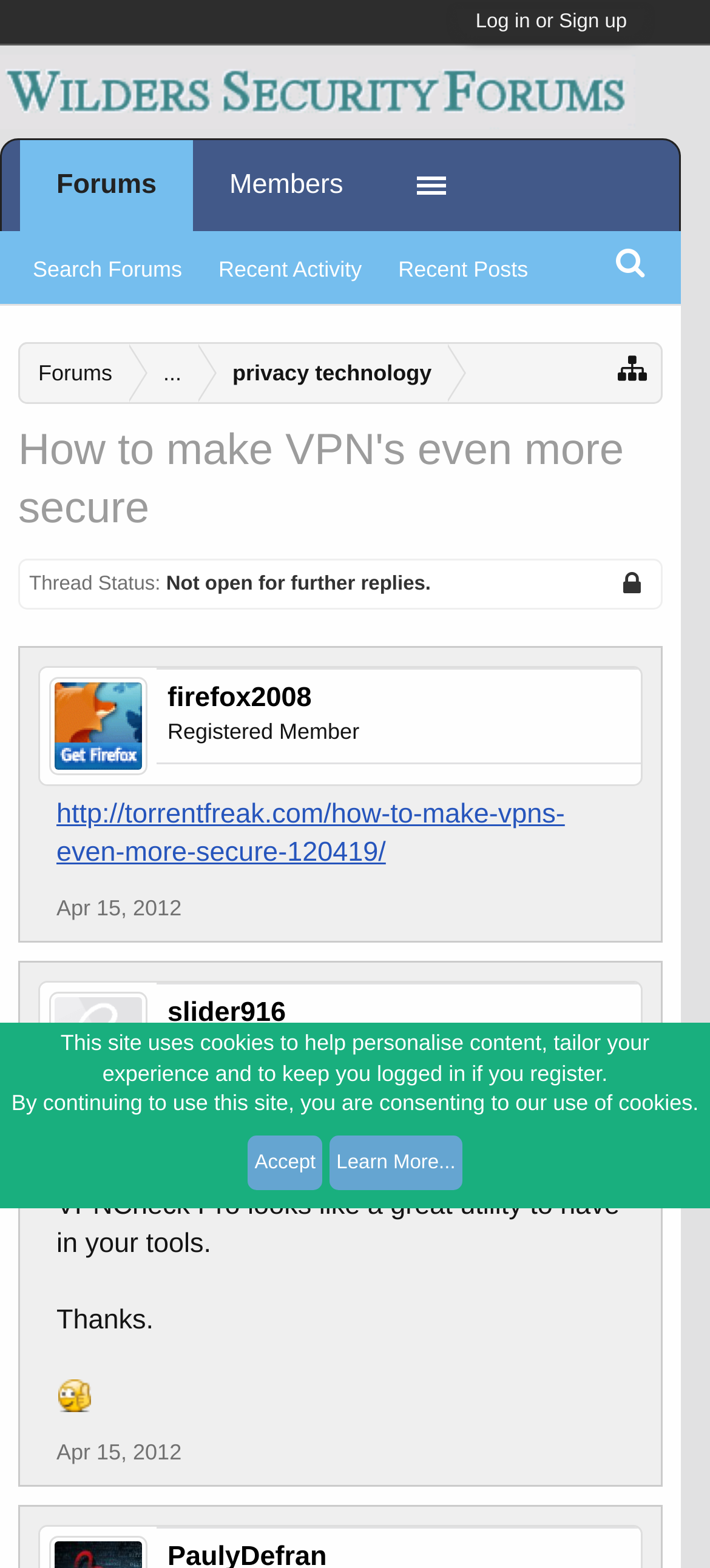Describe every aspect of the webpage comprehensively.

This webpage is a forum discussion page titled "How to make VPN's even more secure" on the Wilders Security Forums website. At the top, there is a login or sign-up link on the right side, and a navigation menu with links to "Forums", "Members", and "Menu" on the left side. Below the navigation menu, there is a breadcrumb trail with links to "Forums", "privacy technology", and an ellipsis.

The main content of the page is a discussion thread with multiple posts. The first post is from a user named "firefox2008" and contains a link to the original article on TorrentFreak. The post is followed by a series of replies from other users, including "slider916". Each post includes the user's name, registration status, and a timestamp. The posts also contain quoted text and images, including a thumbs-up emoticon.

On the right side of the page, there is a sidebar with links to "Search Forums", "Recent Activity", and "Recent Posts". At the bottom of the page, there is a notice about the use of cookies on the site, with links to "Accept" or "Learn More...".